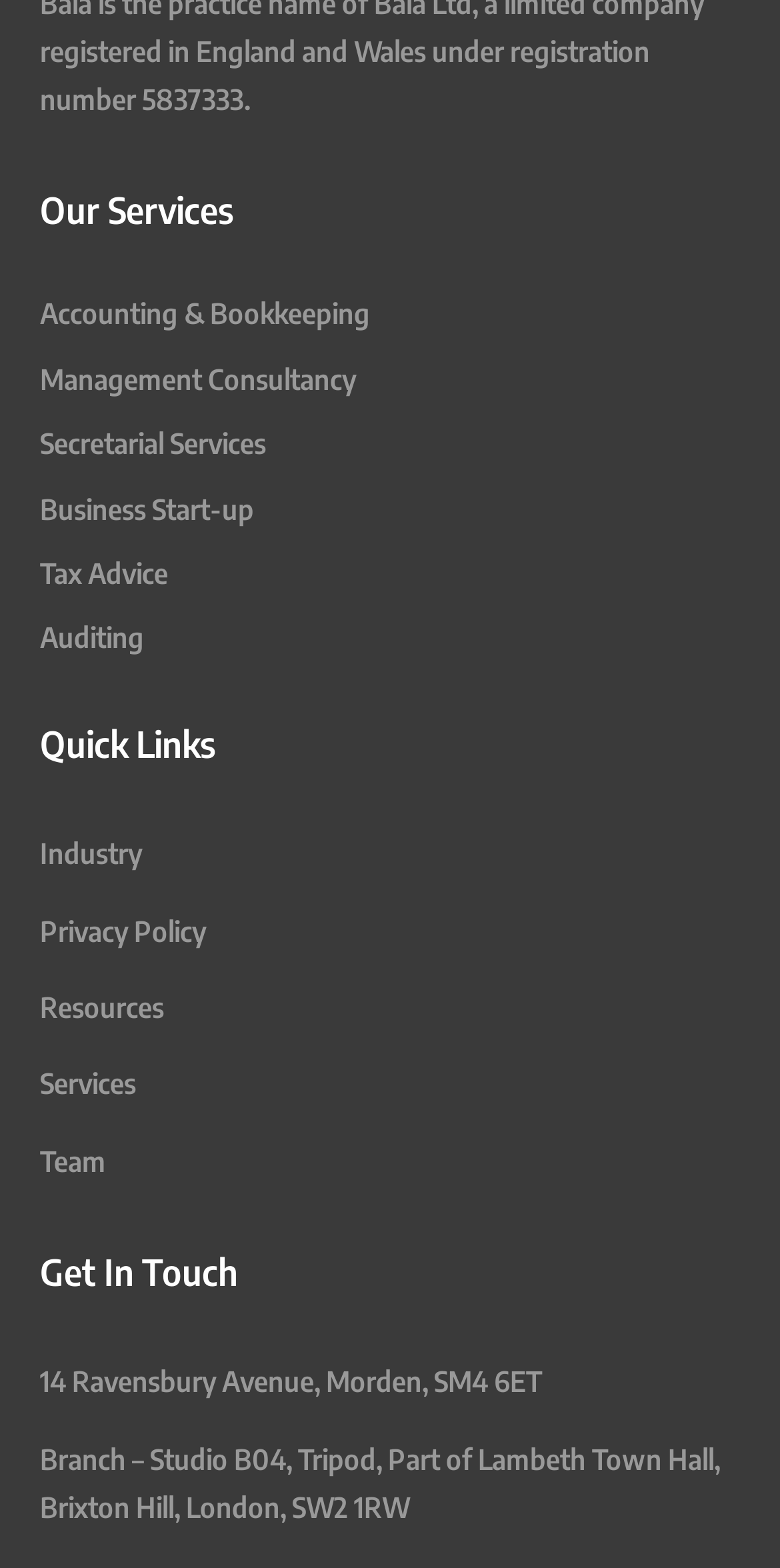Can you determine the bounding box coordinates of the area that needs to be clicked to fulfill the following instruction: "Read the Privacy Policy"?

[0.051, 0.582, 0.264, 0.604]